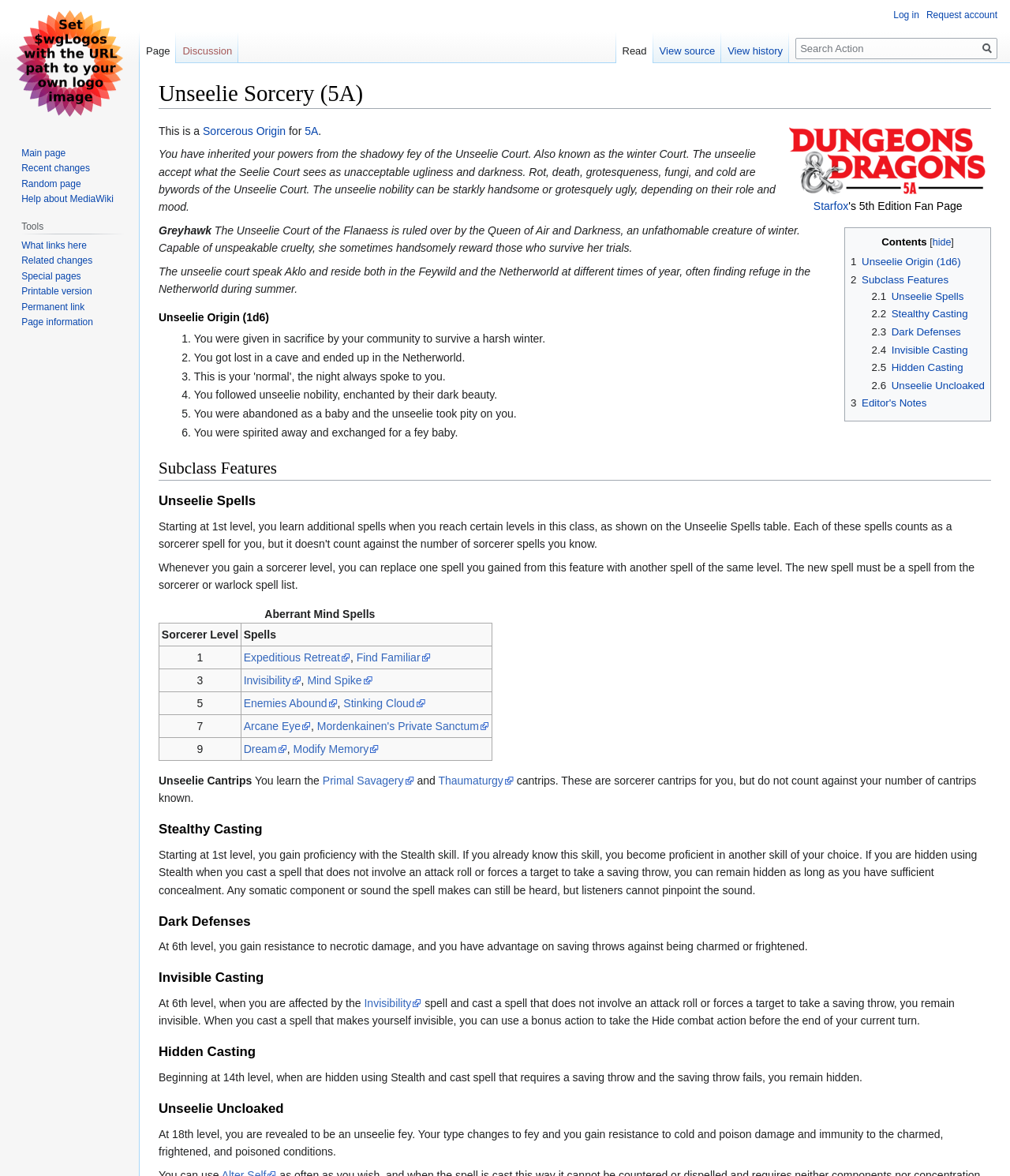Please find and report the primary heading text from the webpage.

Unseelie Sorcery (5A)